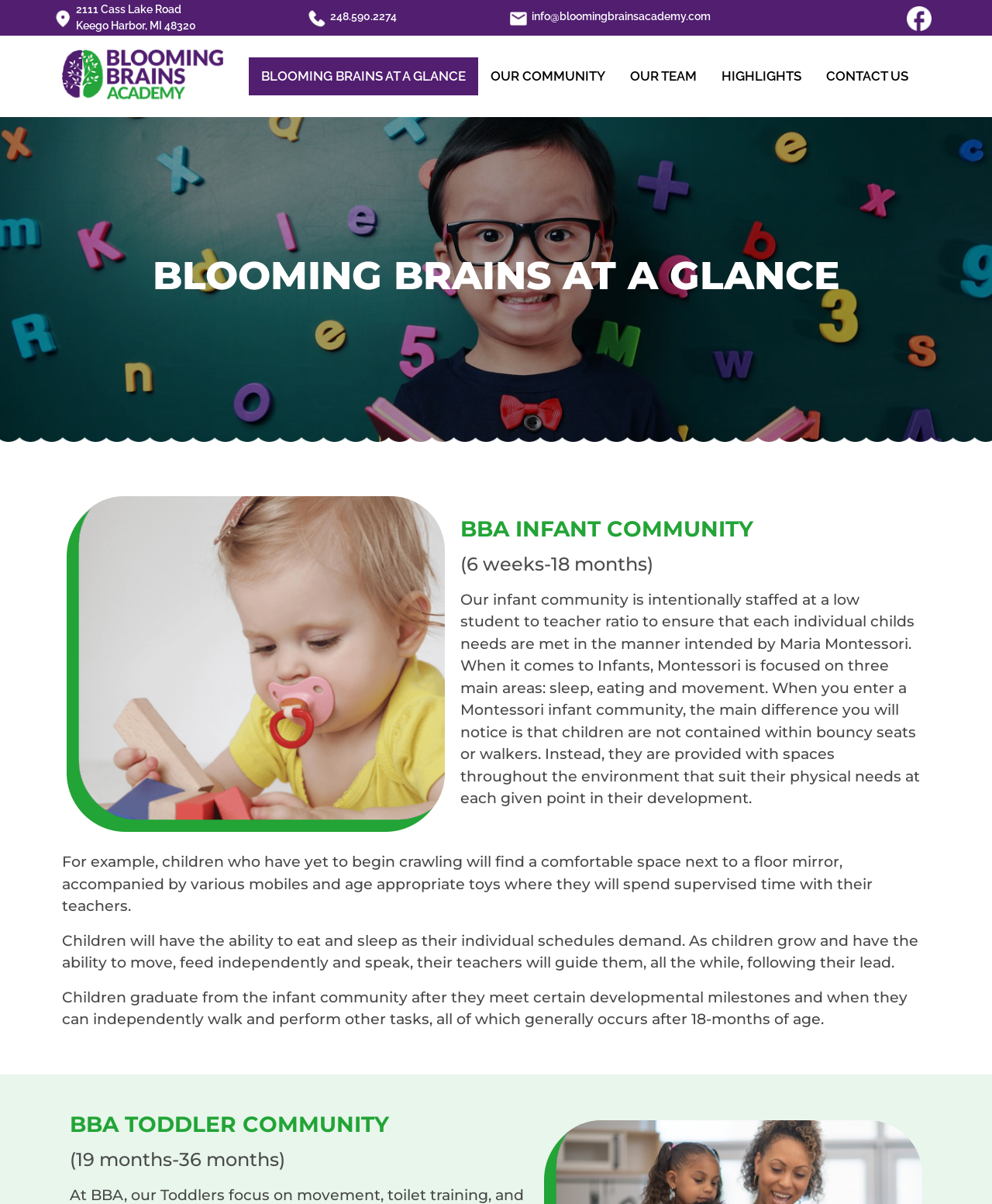Please identify the bounding box coordinates of the element that needs to be clicked to execute the following command: "View contact information". Provide the bounding box using four float numbers between 0 and 1, formatted as [left, top, right, bottom].

[0.055, 0.001, 0.198, 0.028]